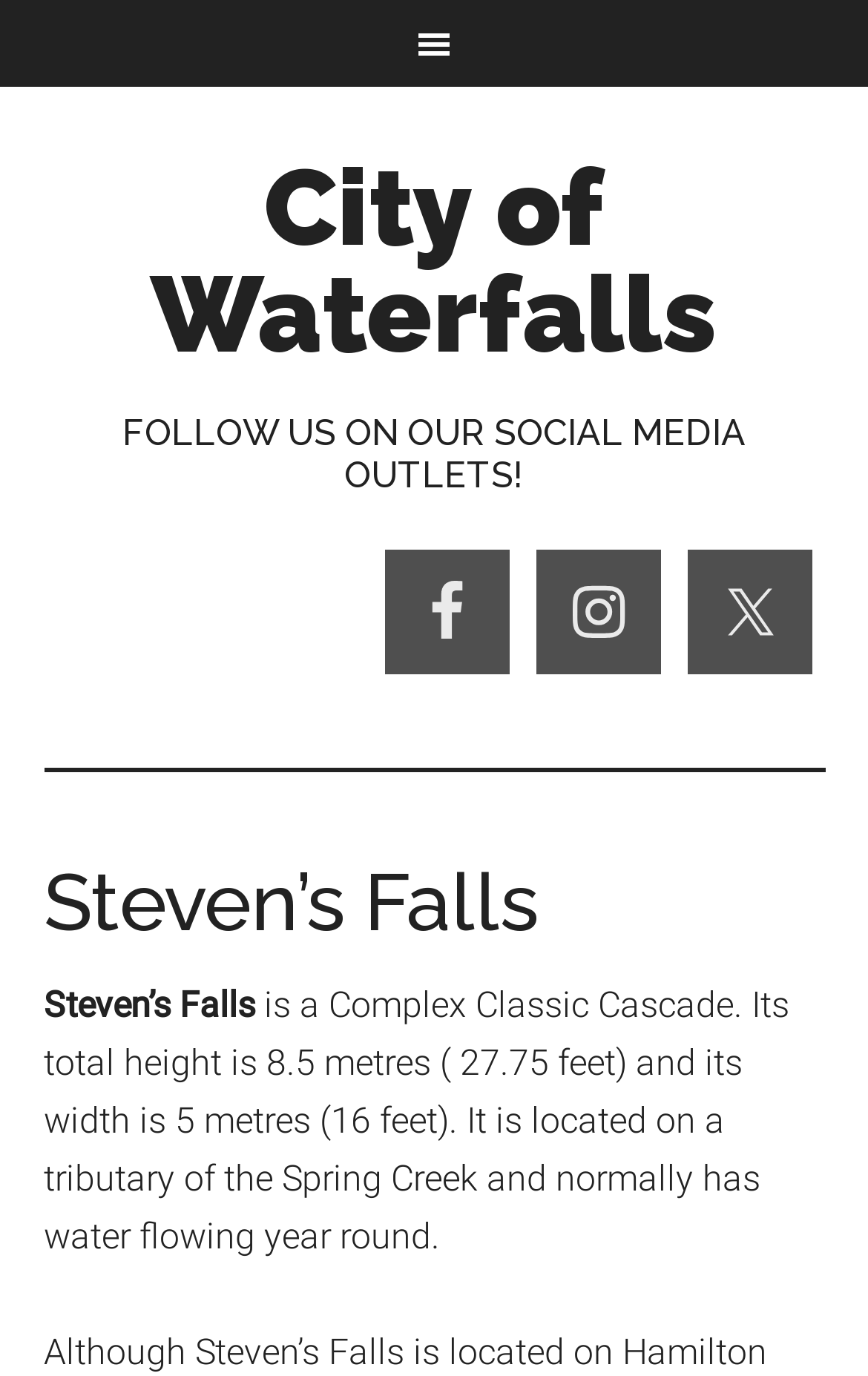Give a complete and precise description of the webpage's appearance.

The webpage is about Steven's Falls, a Complex Classic Cascade waterfall. At the top, there is a navigation menu labeled "Main" that spans the entire width of the page. Below the navigation menu, there is a link to "City of Waterfalls" that takes up most of the width of the page.

On the left side of the page, there is a heading that reads "FOLLOW US ON OUR SOCIAL MEDIA OUTLETS!" followed by three links to social media platforms: Facebook, Instagram, and Twitter. Each link has an accompanying image of the respective social media platform's logo. The social media links are aligned horizontally and take up about half of the page's width.

Below the social media links, there is a header section that contains a heading that reads "Steven’s Falls". This heading is followed by two blocks of text. The first block of text is a brief title that reads "Steven’s Falls", and the second block of text provides a detailed description of the waterfall, including its height, width, and location. The text blocks are positioned on the left side of the page, leaving some empty space on the right side.